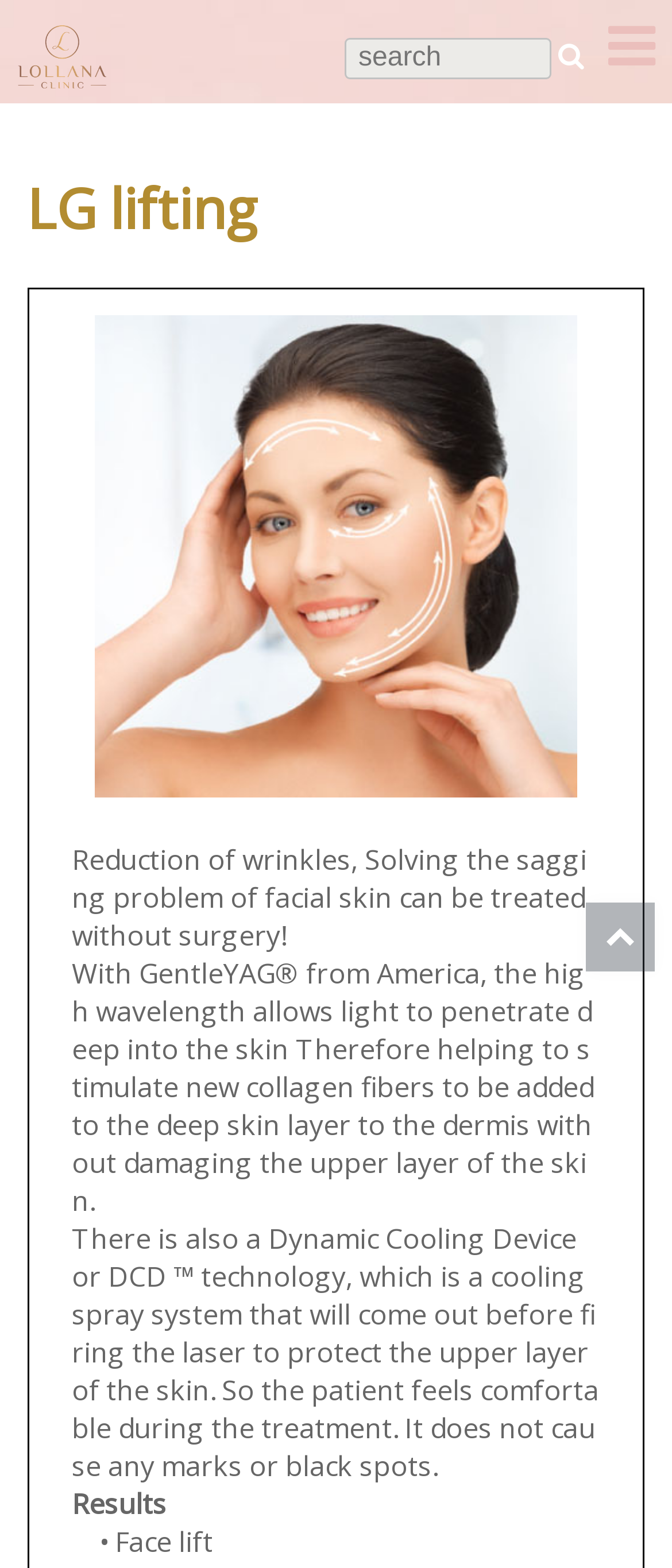Provide a one-word or short-phrase answer to the question:
What is the purpose of GentleYAG?

Stimulate new collagen fibers